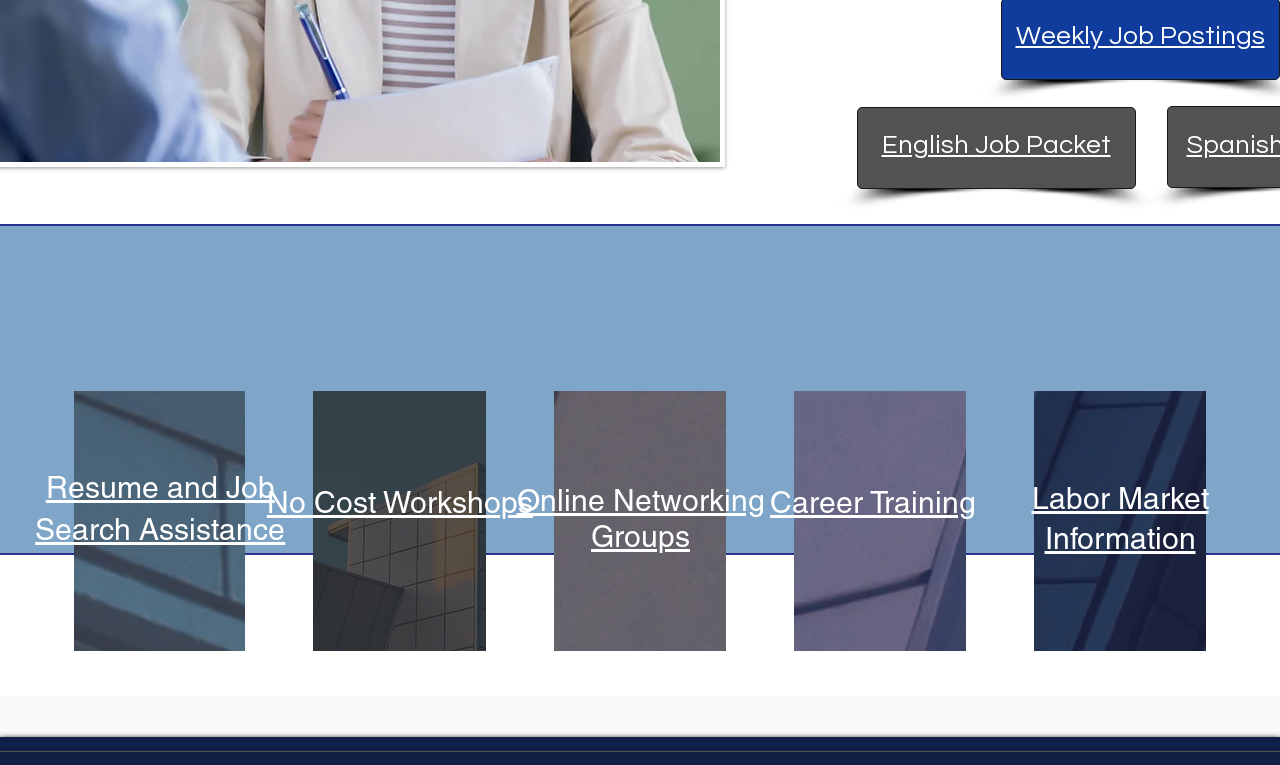Based on the element description Resume and Job Search Assistance, identify the bounding box coordinates for the UI element. The coordinates should be in the format (top-left x, top-left y, bottom-right x, bottom-right y) and within the 0 to 1 range.

[0.028, 0.614, 0.223, 0.717]